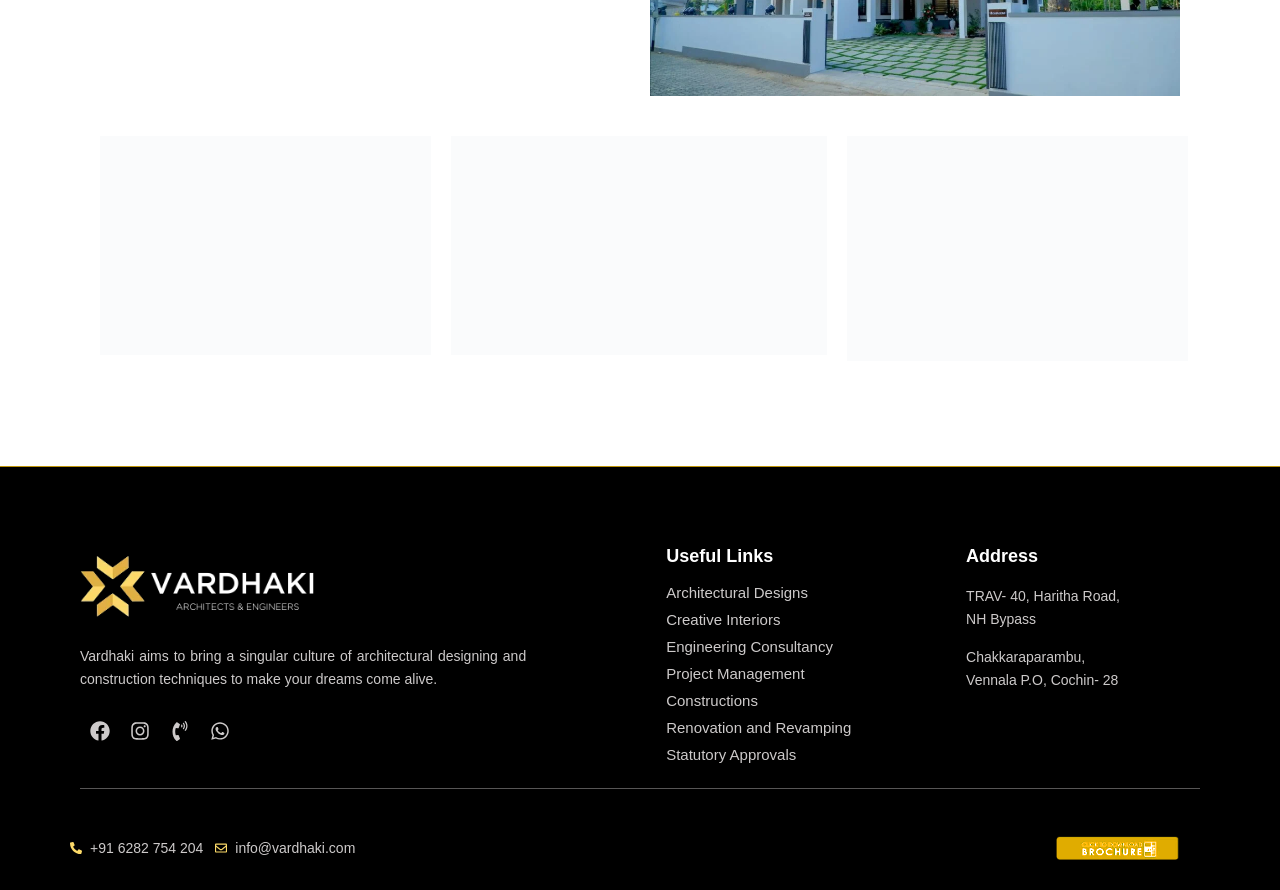Find the bounding box of the UI element described as: "Renovation and Revamping". The bounding box coordinates should be given as four float values between 0 and 1, i.e., [left, top, right, bottom].

[0.52, 0.809, 0.739, 0.826]